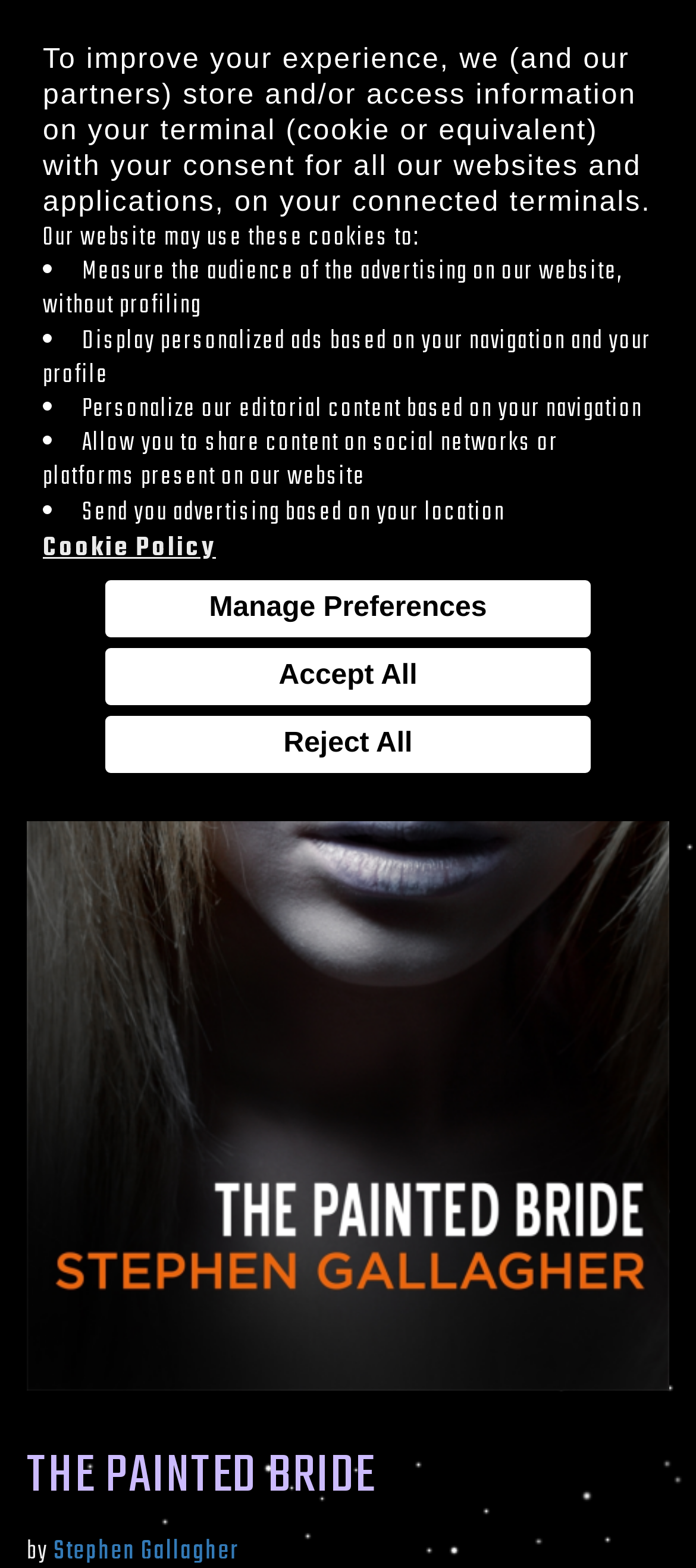Predict the bounding box of the UI element based on the description: "Twitter Icon". The coordinates should be four float numbers between 0 and 1, formatted as [left, top, right, bottom].

[0.836, 0.222, 0.892, 0.247]